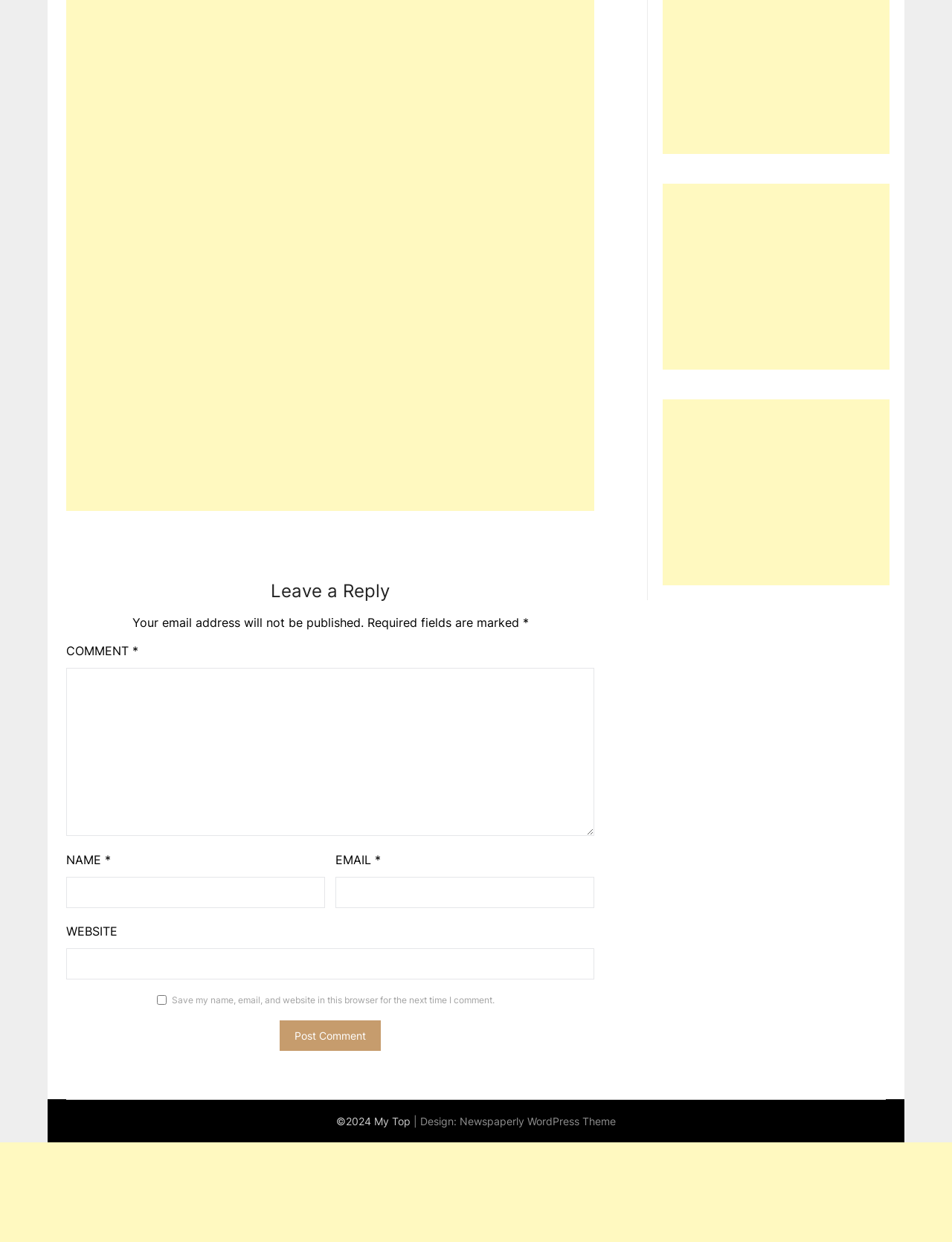Can you find the bounding box coordinates for the element that needs to be clicked to execute this instruction: "Post your comment"? The coordinates should be given as four float numbers between 0 and 1, i.e., [left, top, right, bottom].

[0.294, 0.821, 0.4, 0.846]